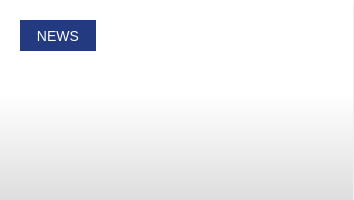Kindly respond to the following question with a single word or a brief phrase: 
Where is the button positioned?

at the top